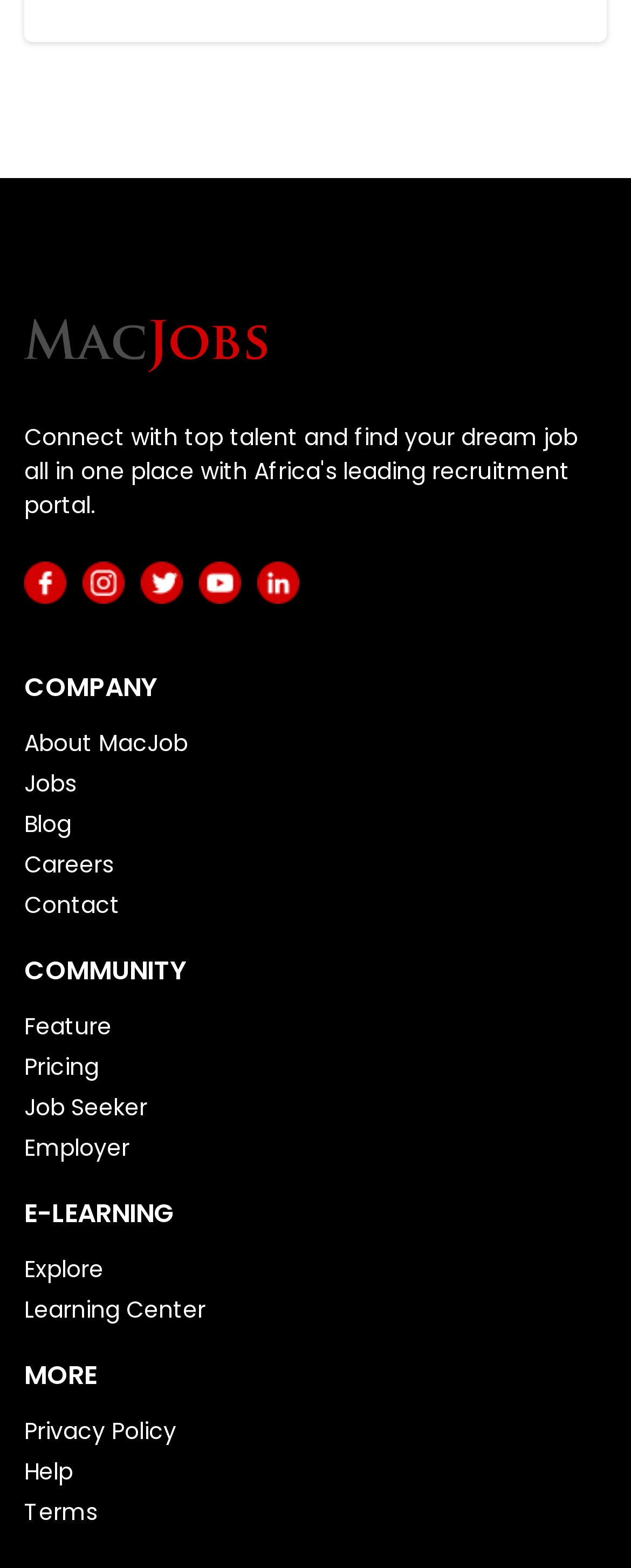Determine the bounding box coordinates for the area that needs to be clicked to fulfill this task: "View company information". The coordinates must be given as four float numbers between 0 and 1, i.e., [left, top, right, bottom].

[0.038, 0.464, 0.297, 0.484]